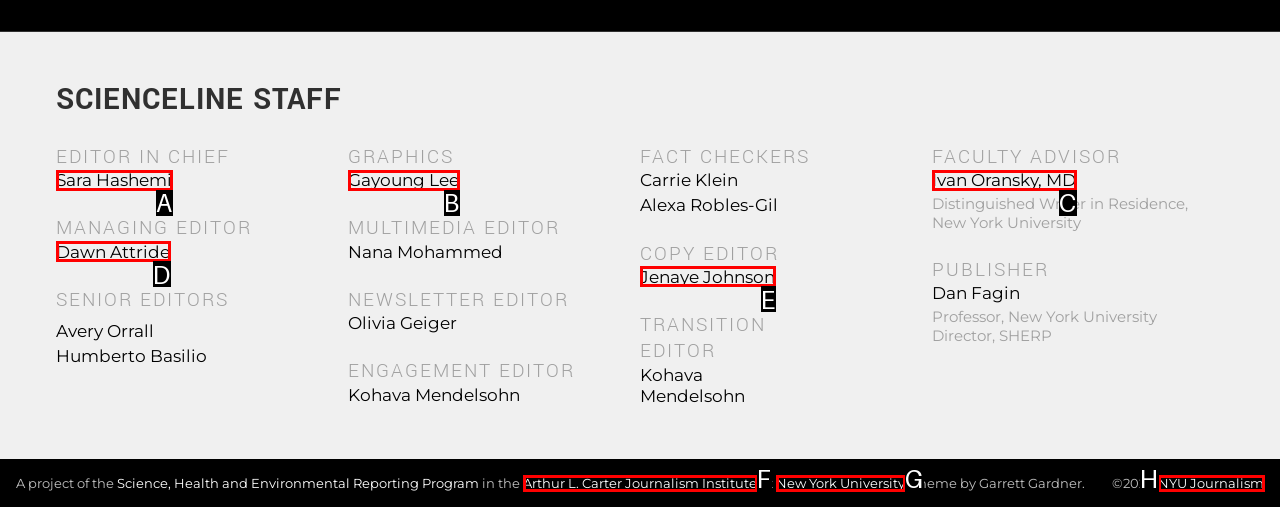Find the option that aligns with: New York University
Provide the letter of the corresponding option.

G